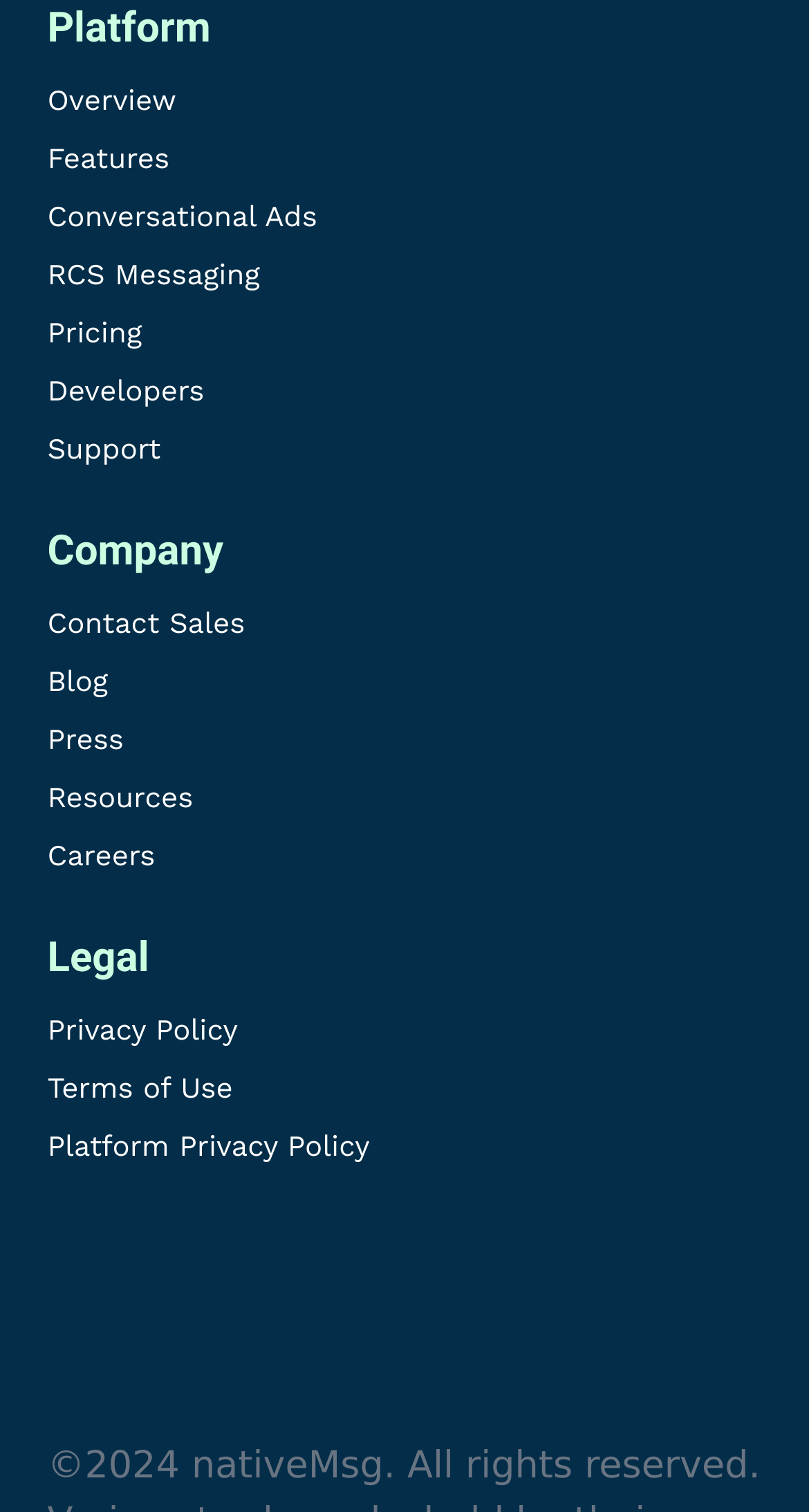Could you indicate the bounding box coordinates of the region to click in order to complete this instruction: "view pricing details".

[0.058, 0.209, 0.942, 0.231]